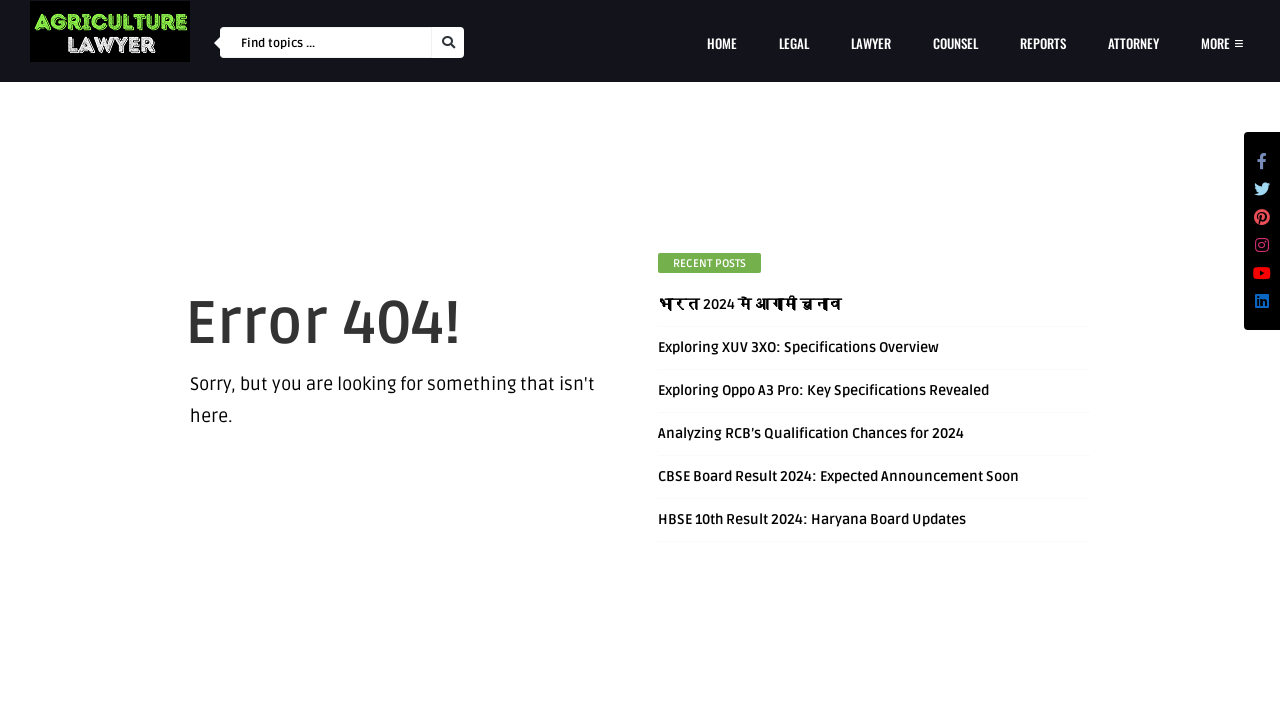Give a detailed account of the webpage, highlighting key information.

This webpage appears to be an error page, specifically a 404 page not found error, as indicated by the heading "Error 404!" located near the top center of the page. 

At the top left, there is an image with the text "Agrculture Lawyer". Below this image, there is a search bar with a textbox labeled "Find topics..." and a button with a magnifying glass icon. 

To the right of the search bar, there is a navigation menu consisting of seven links: "HOME", "LEGAL", "LAWYER", "COUNSEL", "REPORTS", "ATTORNEY", and "MORE". These links are aligned horizontally and are positioned near the top of the page.

On the top right corner, there are five social media links represented by icons.

Below the navigation menu, there is a section labeled "RECENT POSTS" with five links to recent articles. The articles' titles include "भारत 2024 में आगामी चुनाव", "Exploring XUV 3XO: Specifications Overview", "Exploring Oppo A3 Pro: Key Specifications Revealed", "Analyzing RCB’s Qualification Chances for 2024", and "CBSE Board Result 2024: Expected Announcement Soon", as well as "HBSE 10th Result 2024: Haryana Board Updates". These links are aligned vertically and are positioned near the center of the page.